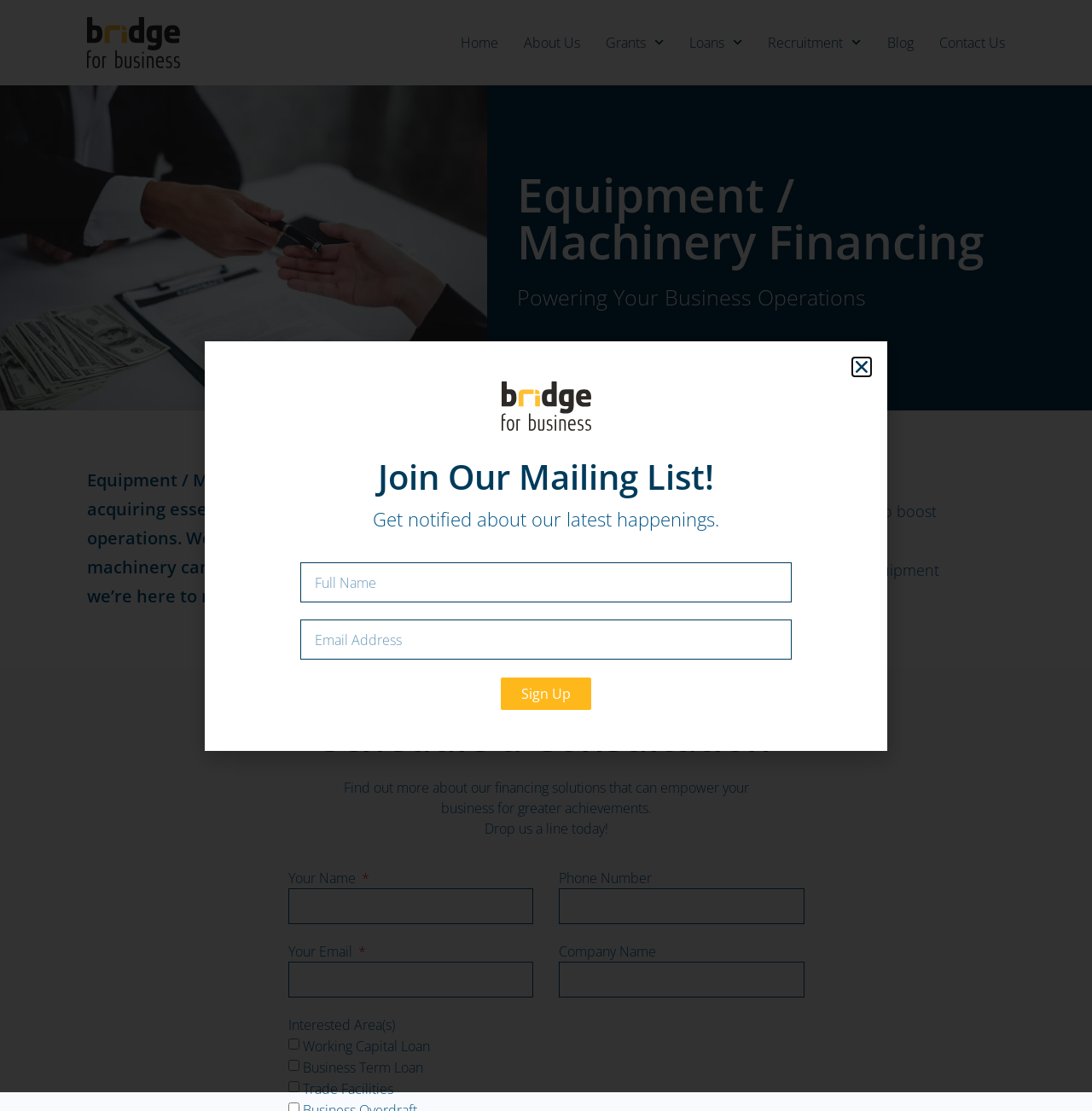Given the description Recruitment, predict the bounding box coordinates of the UI element. Ensure the coordinates are in the format (top-left x, top-left y, bottom-right x, bottom-right y) and all values are between 0 and 1.

[0.703, 0.025, 0.789, 0.051]